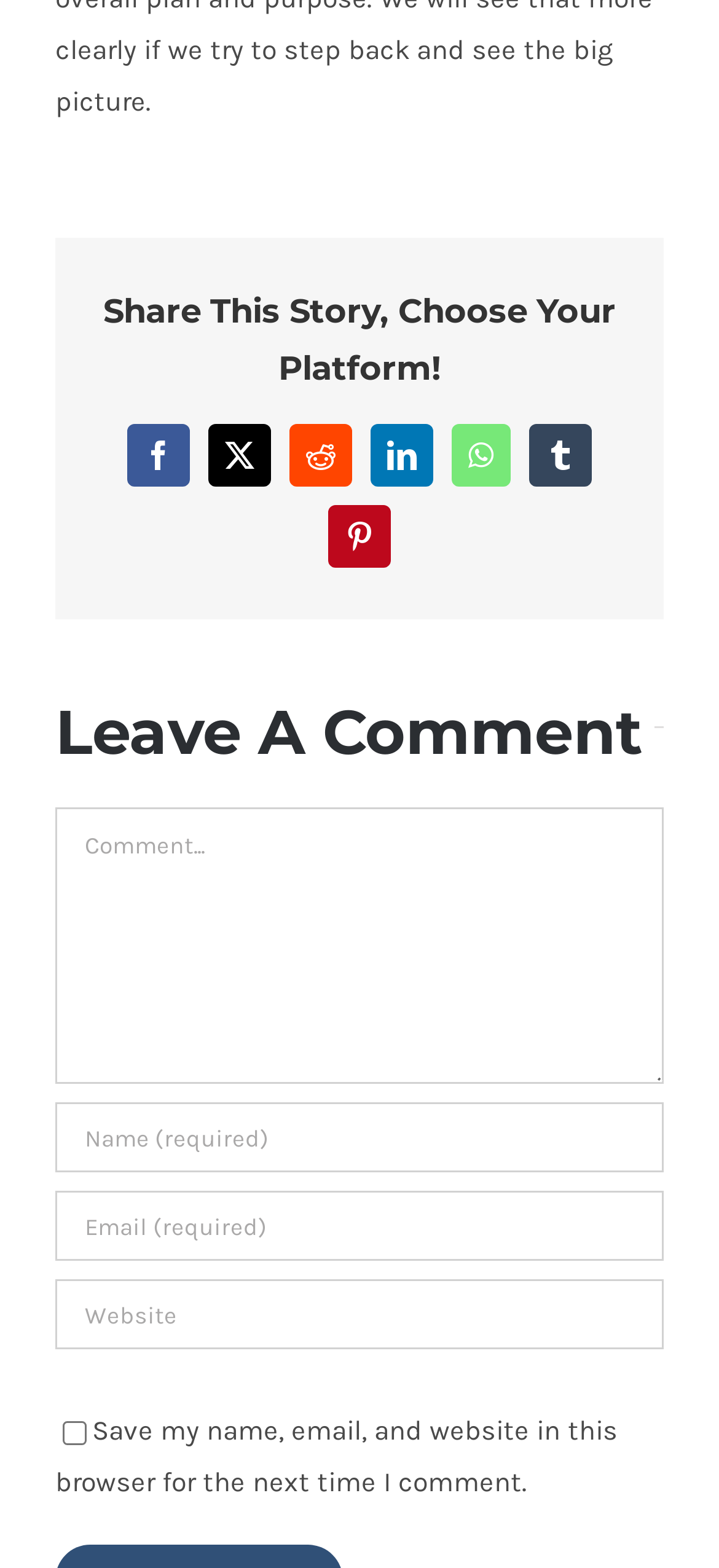Select the bounding box coordinates of the element I need to click to carry out the following instruction: "Share on Facebook".

[0.177, 0.271, 0.264, 0.311]